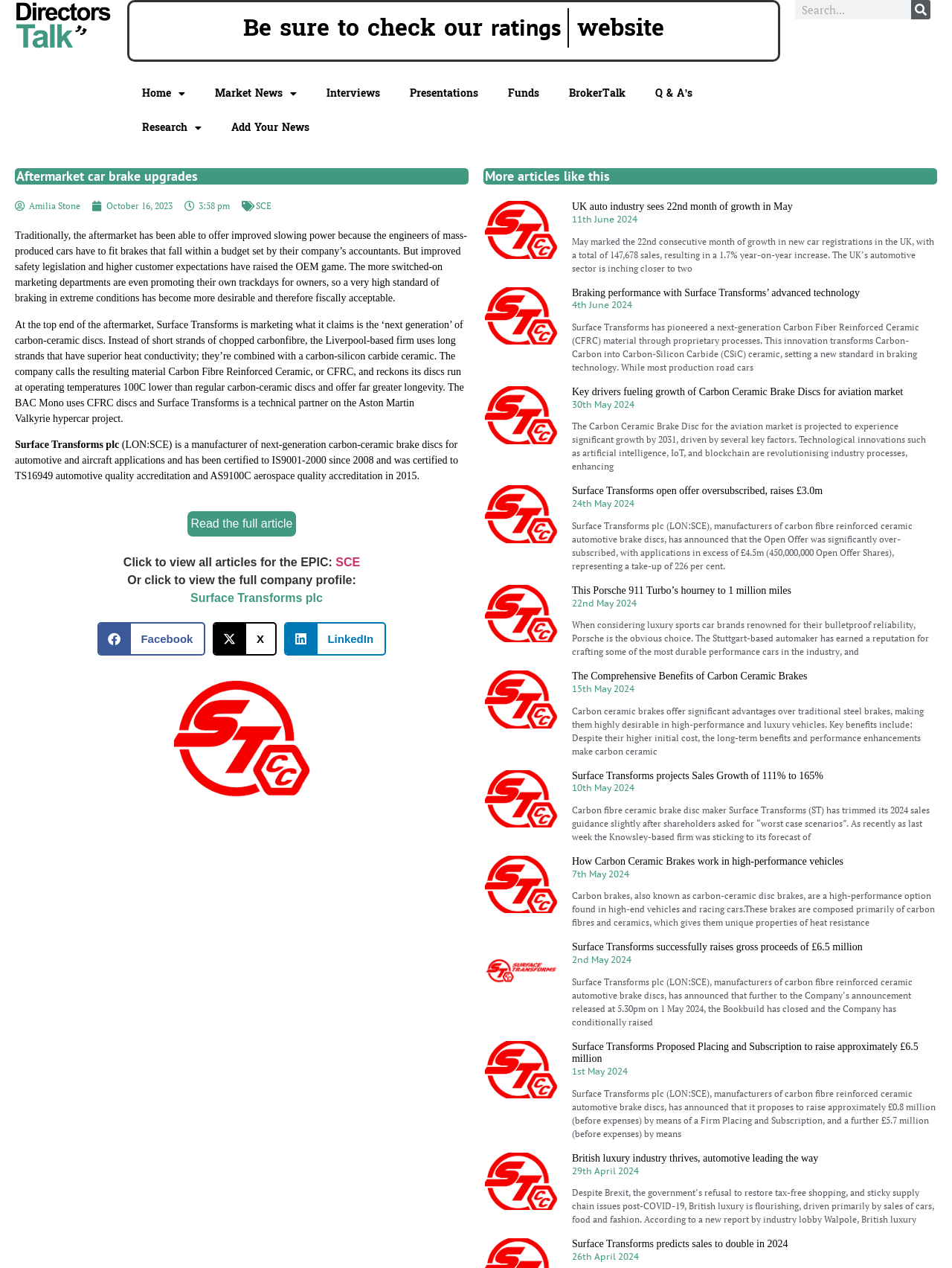Find the bounding box coordinates of the element to click in order to complete the given instruction: "Read the full article."

[0.194, 0.402, 0.314, 0.425]